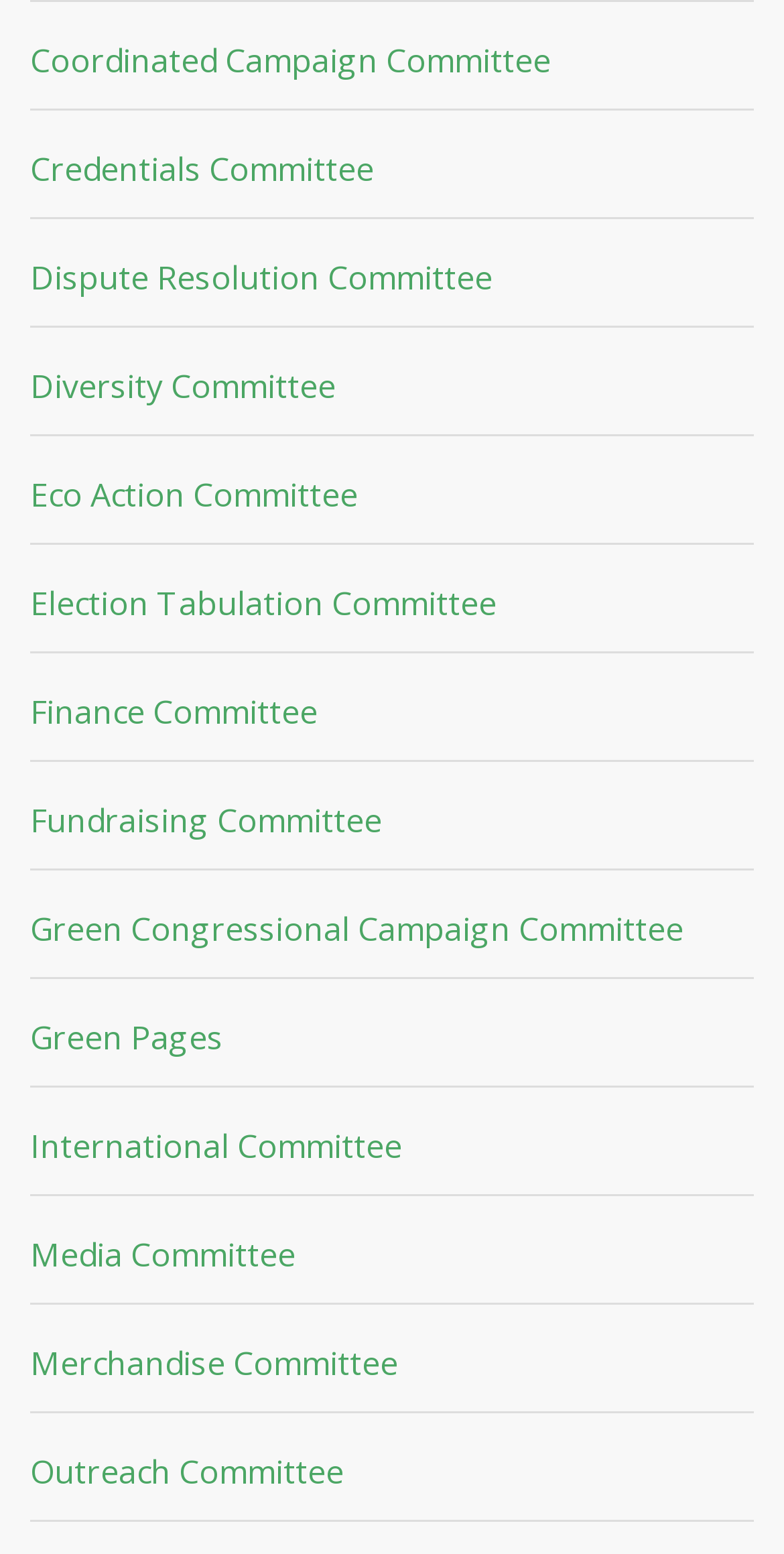What is the purpose of the Merchandise Committee?
Please utilize the information in the image to give a detailed response to the question.

Based on the name of the committee, I can infer that its purpose is to design, produce, and sell merchandise related to the Green Party, such as t-shirts, buttons, and other items.